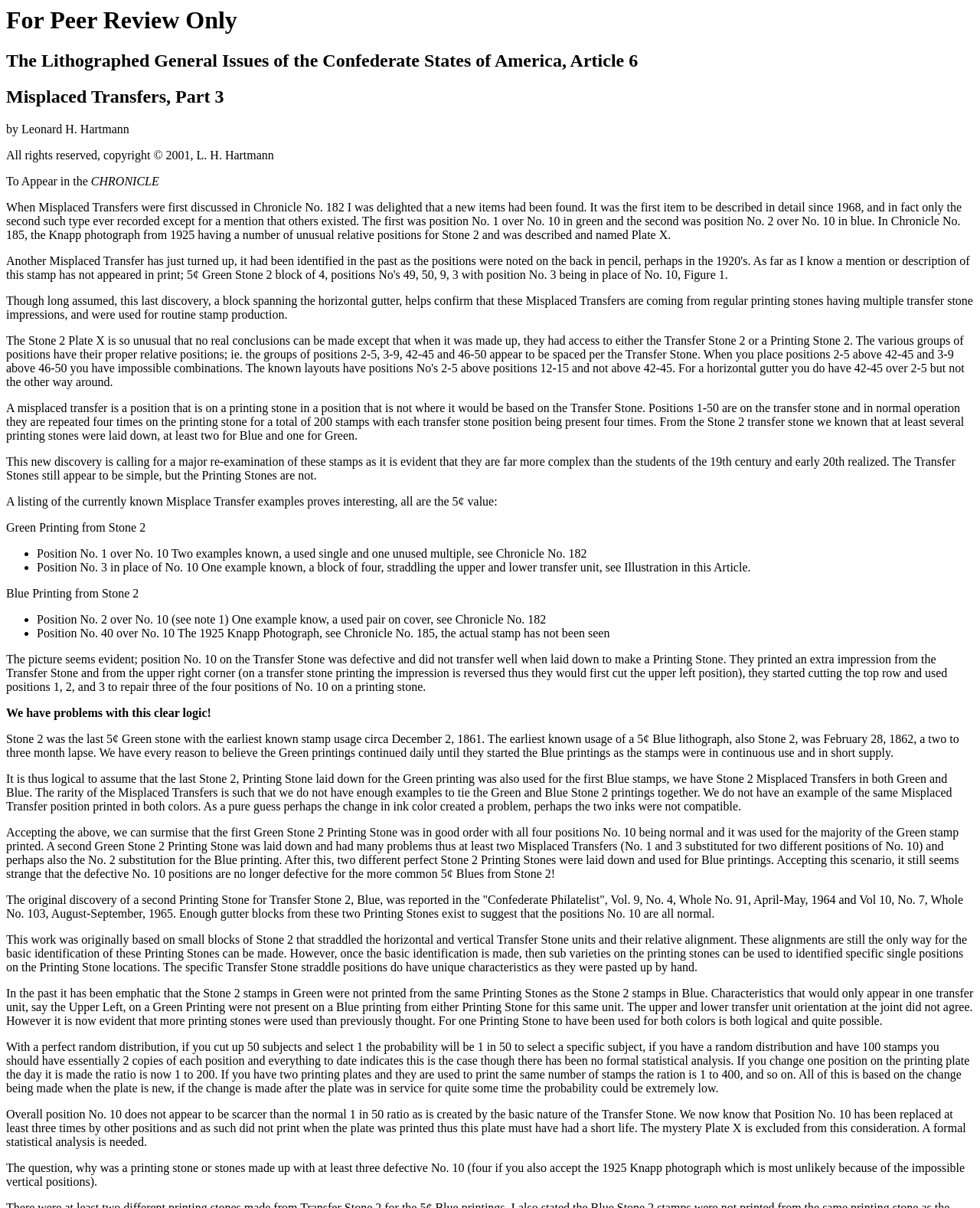Refer to the screenshot and answer the following question in detail:
What is the significance of Stone 2?

Stone 2 is significant because it was the last 5¢ Green stone used for printing, as mentioned in the article. This suggests that Stone 2 played an important role in the production of 5¢ Green stamps, and its characteristics are relevant to the discussion of Misplaced Transfers.